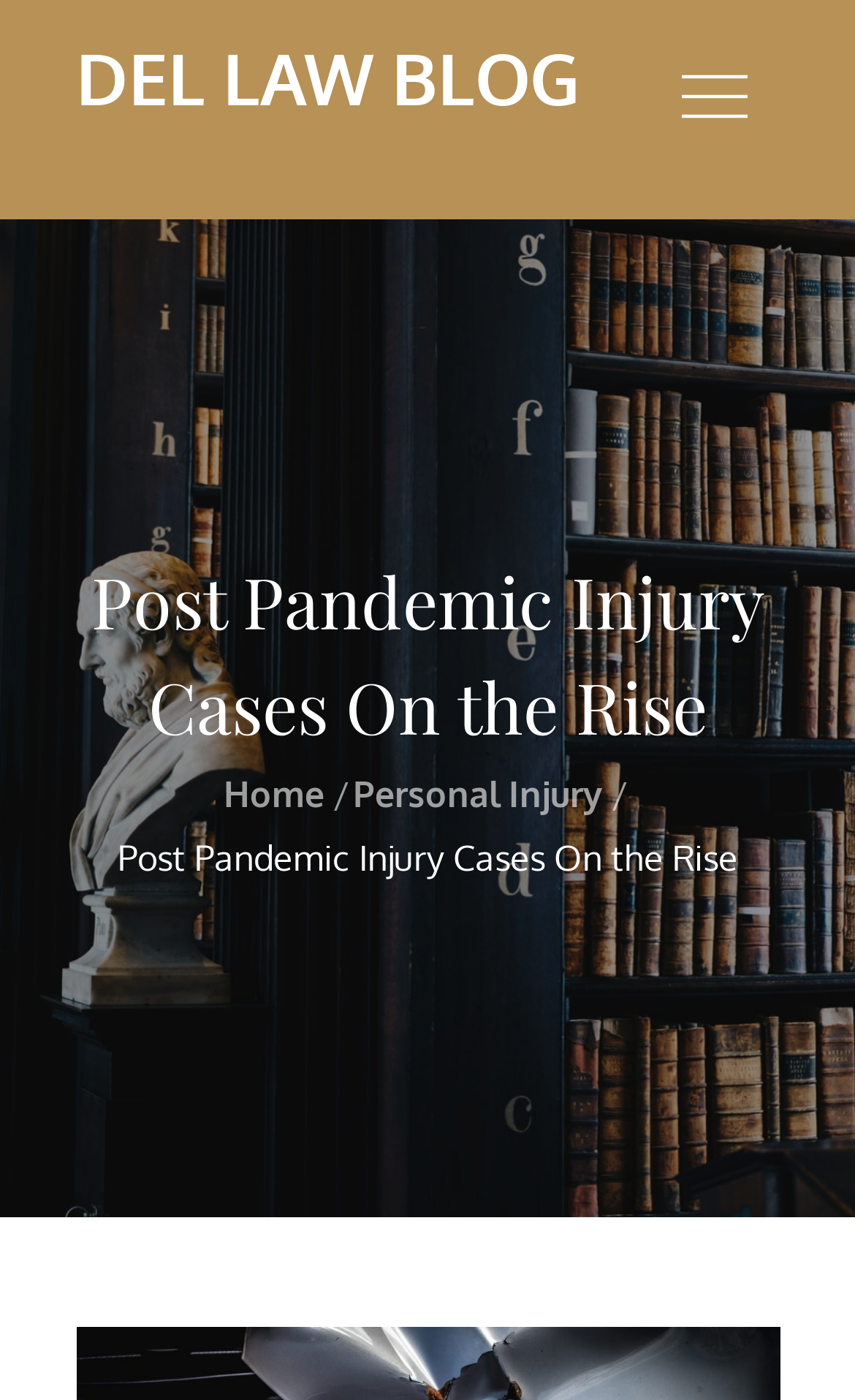Provide the bounding box coordinates of the HTML element described by the text: "Del Law Blog". The coordinates should be in the format [left, top, right, bottom] with values between 0 and 1.

[0.088, 0.023, 0.678, 0.088]